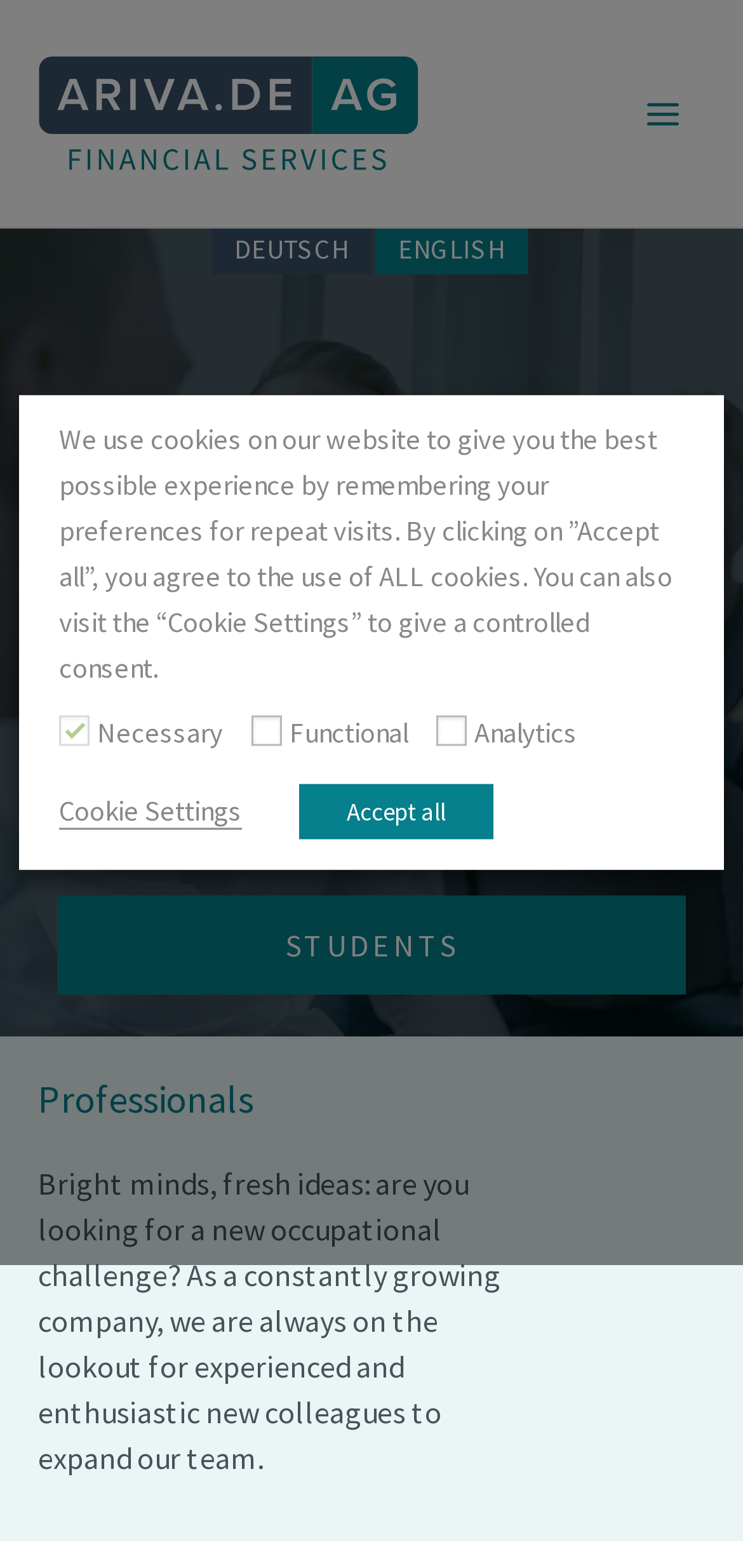Please identify the bounding box coordinates of the element on the webpage that should be clicked to follow this instruction: "Check the FV Player Start-up Guide". The bounding box coordinates should be given as four float numbers between 0 and 1, formatted as [left, top, right, bottom].

None